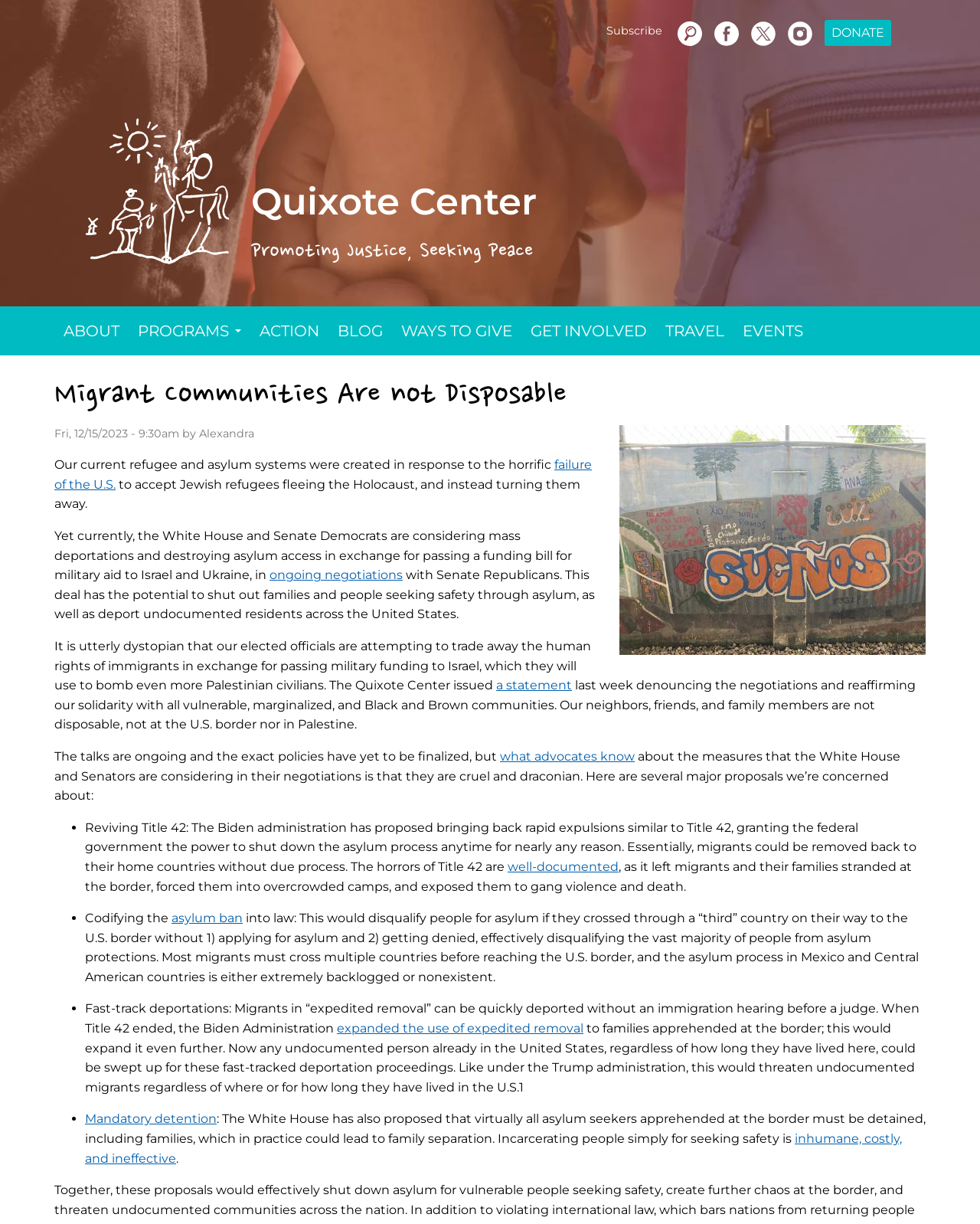Identify the coordinates of the bounding box for the element that must be clicked to accomplish the instruction: "Click the 'Subscribe' link".

[0.619, 0.015, 0.676, 0.035]